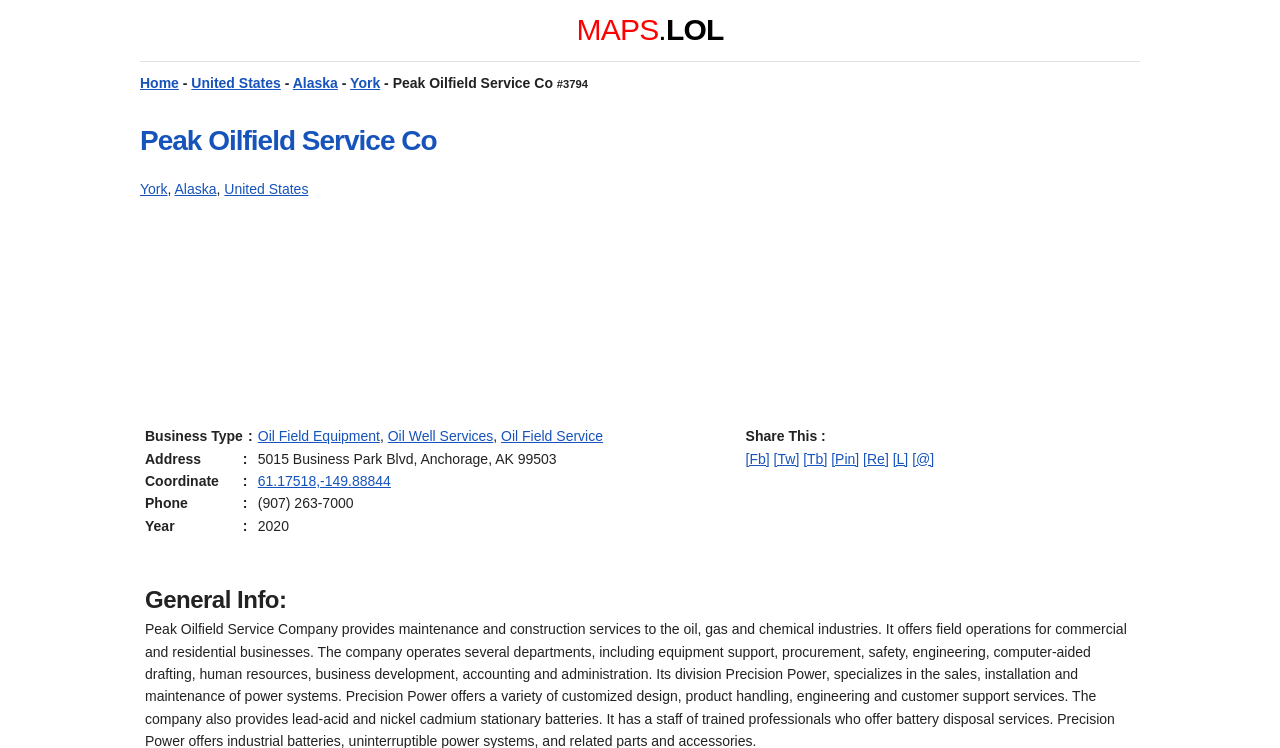Find the primary header on the webpage and provide its text.

Peak Oilfield Service Co